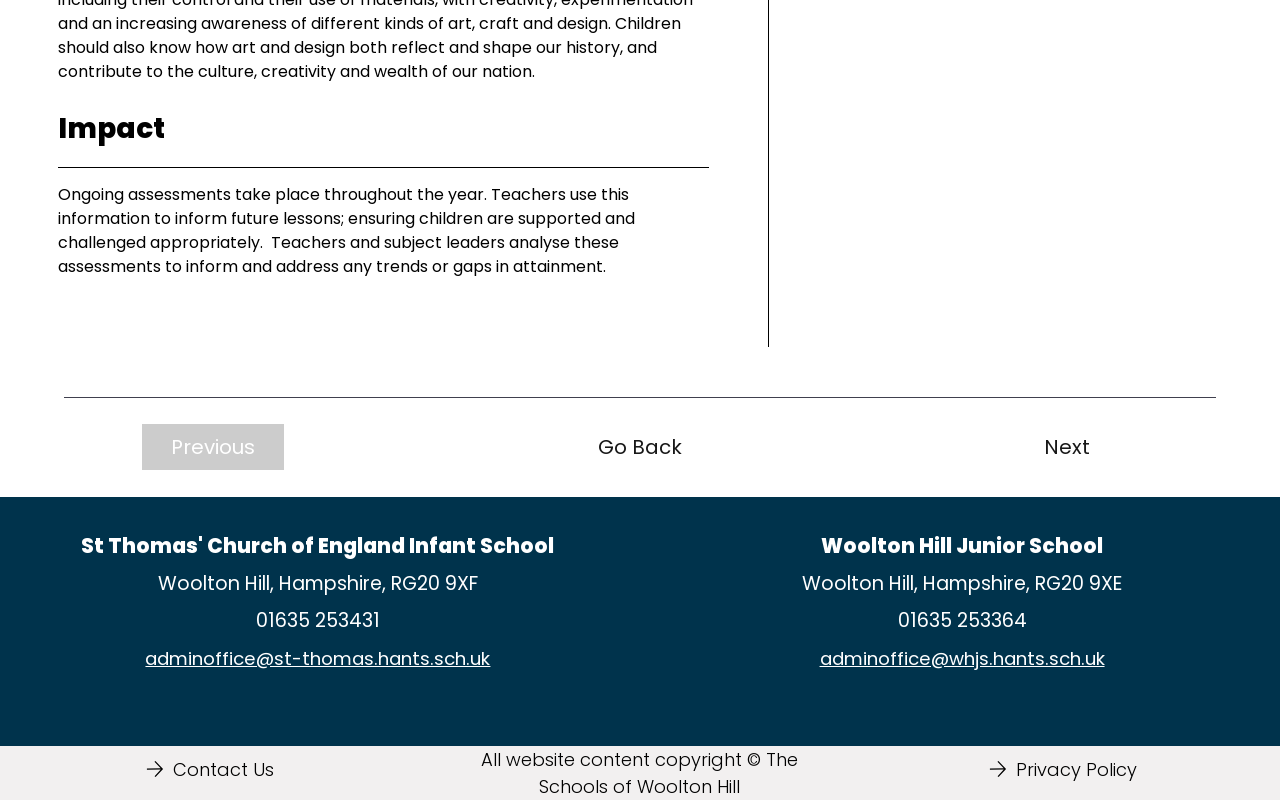For the given element description Go Back, determine the bounding box coordinates of the UI element. The coordinates should follow the format (top-left x, top-left y, bottom-right x, bottom-right y) and be within the range of 0 to 1.

[0.445, 0.53, 0.555, 0.588]